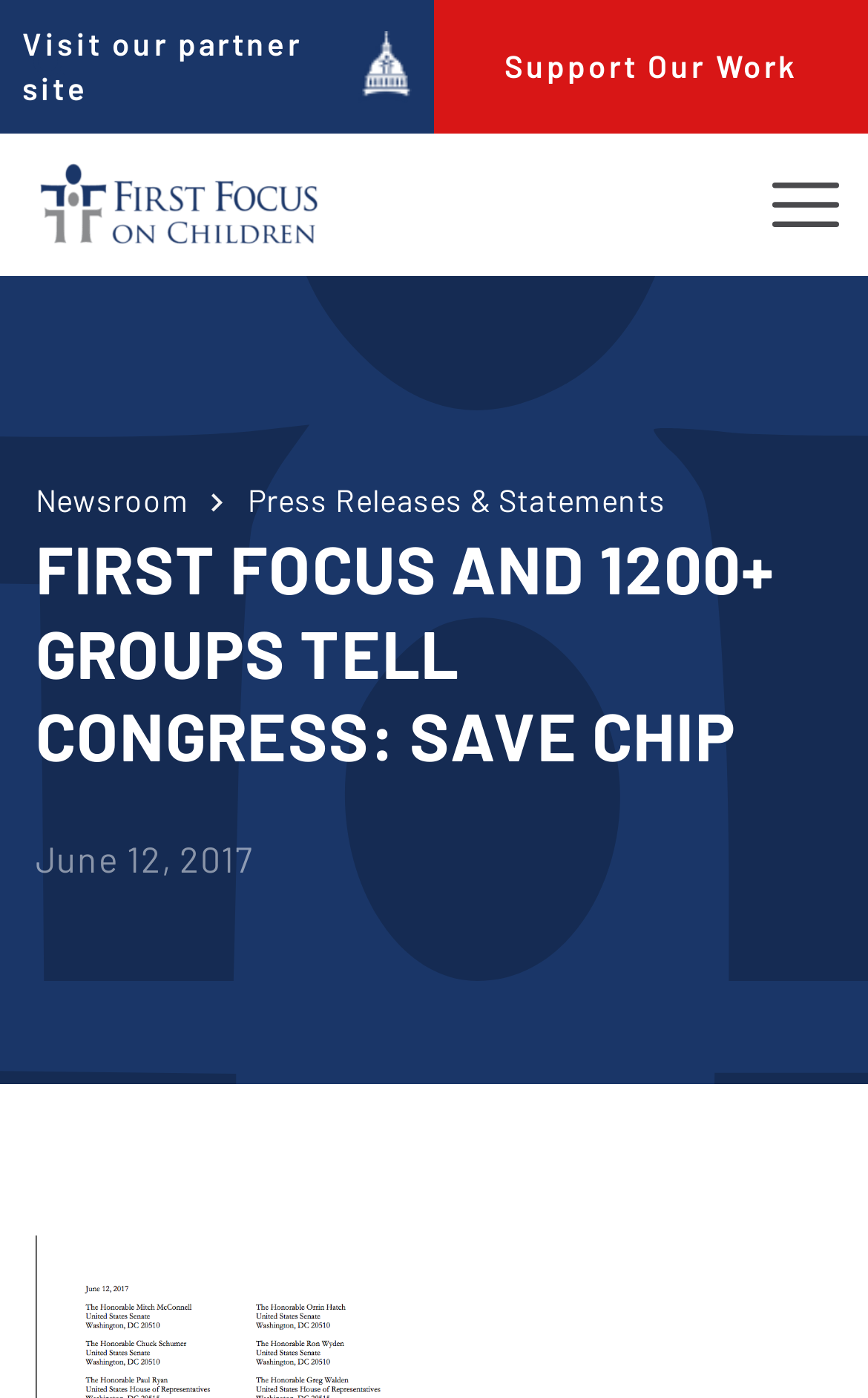Find the bounding box coordinates for the UI element that matches this description: "Support Our Work".

[0.582, 0.032, 0.918, 0.064]